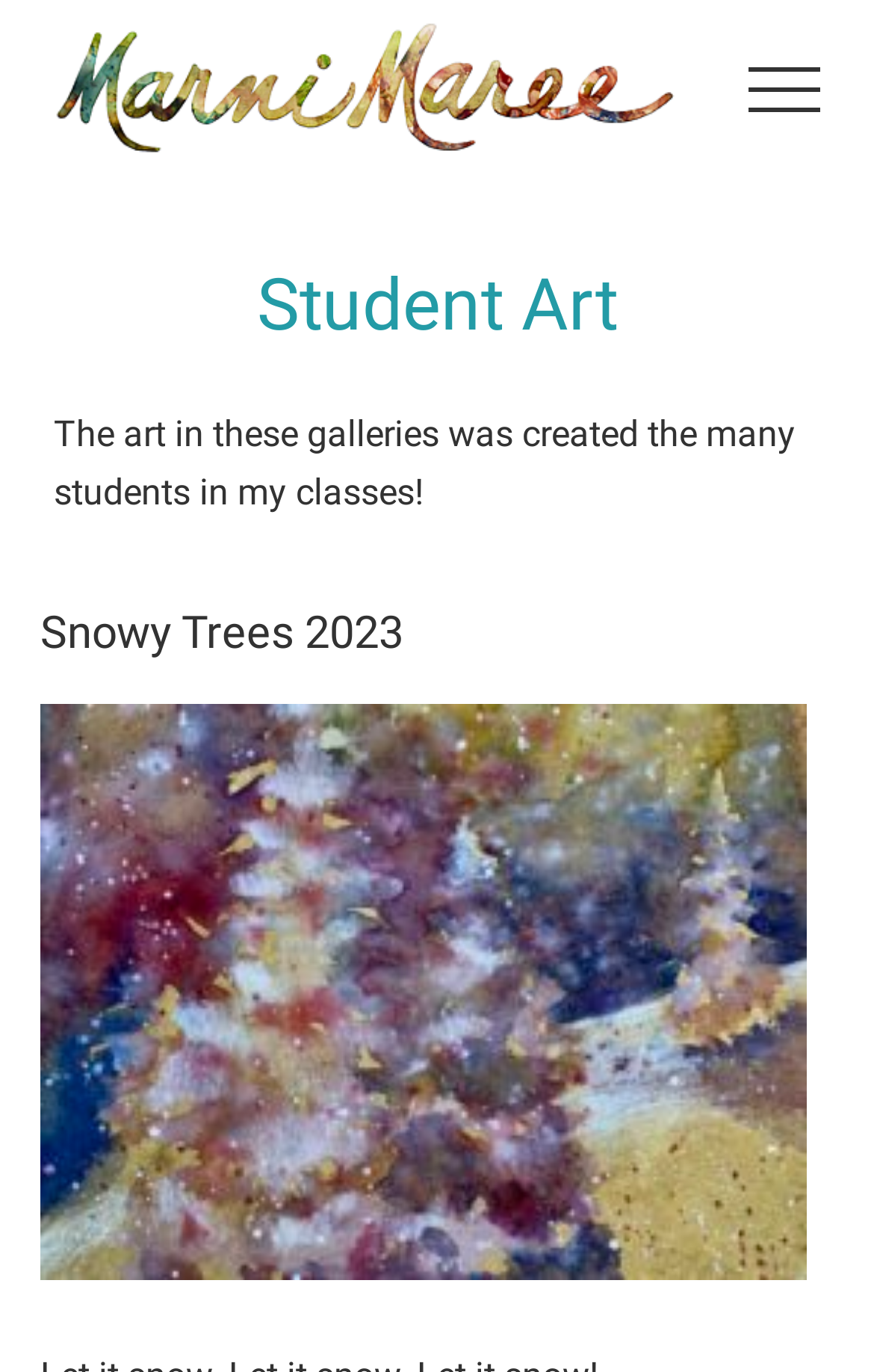Provide a short, one-word or phrase answer to the question below:
What type of art classes are taught?

watercolor and oil